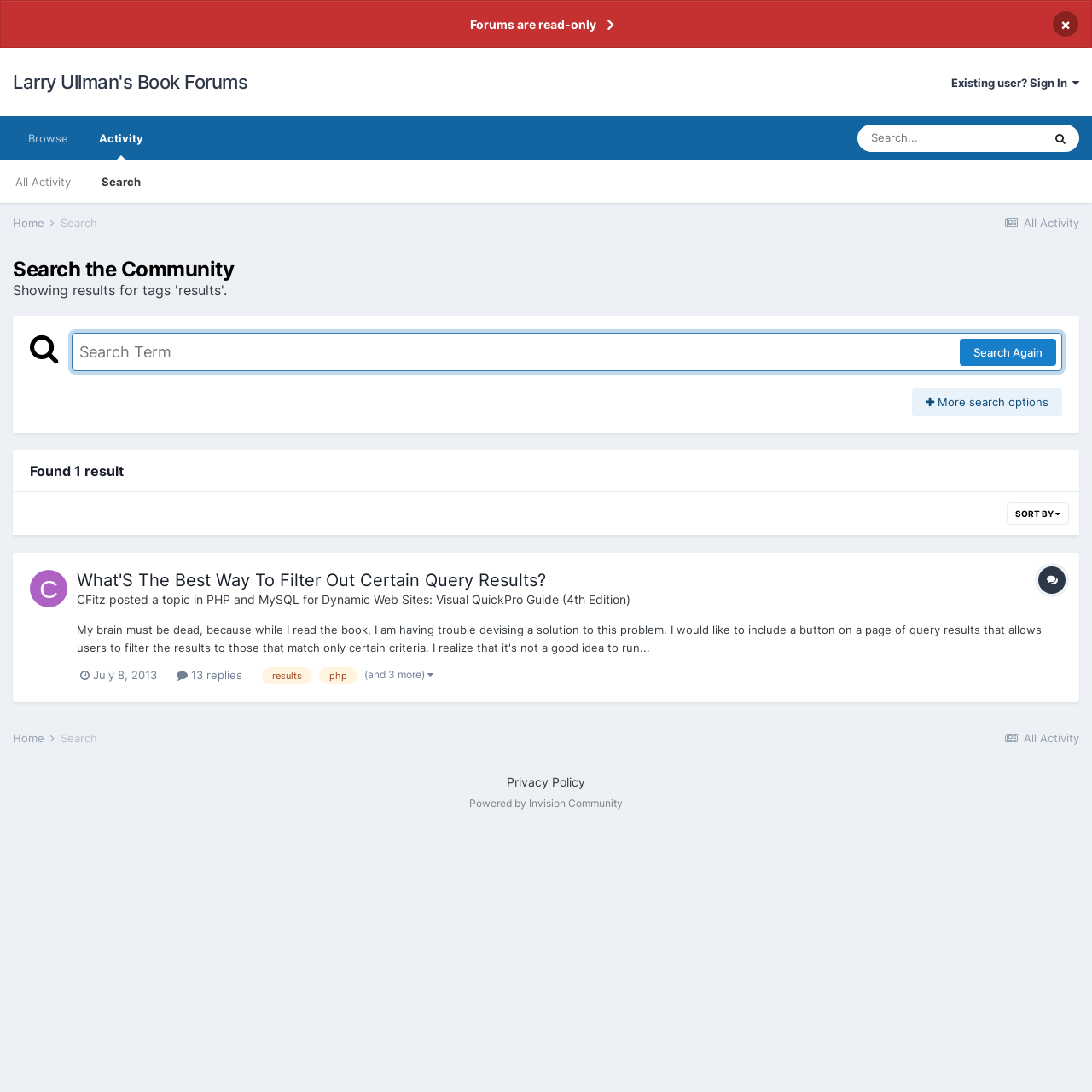Provide a thorough description of the webpage you see.

The webpage is a forum search results page, titled "Showing results for tags 'results'. - Larry Ullman's Book Forums". At the top, there is a navigation bar with links to "Forums are read-only", "Larry Ullman's Book Forums", "Existing user? Sign In", "Browse", "Activity", and "All Activity". 

Below the navigation bar, there is a search box with a "Search" button to the right. On the top-right corner, there is a link to "All Activity". 

The main content area is divided into two sections. The first section has a heading "Search the Community" and a search box with a "Search Again" button and a link to "More search options". Below the search box, there is a message "Found 1 result". 

The second section displays the search result, which is a topic titled "What'S The Best Way To Filter Out Certain Query Results?" posted by "CFitz" in the "PHP and MySQL for Dynamic Web Sites: Visual QuickPro Guide (4th Edition)" category. The topic has 13 replies and was posted on July 8, 2013. There are also tags "results", "php", and three more tags. 

At the bottom of the page, there are links to "All Activity", "Home", and "Search" again. Additionally, there is a footer section with links to "Privacy Policy" and "Powered by Invision Community".